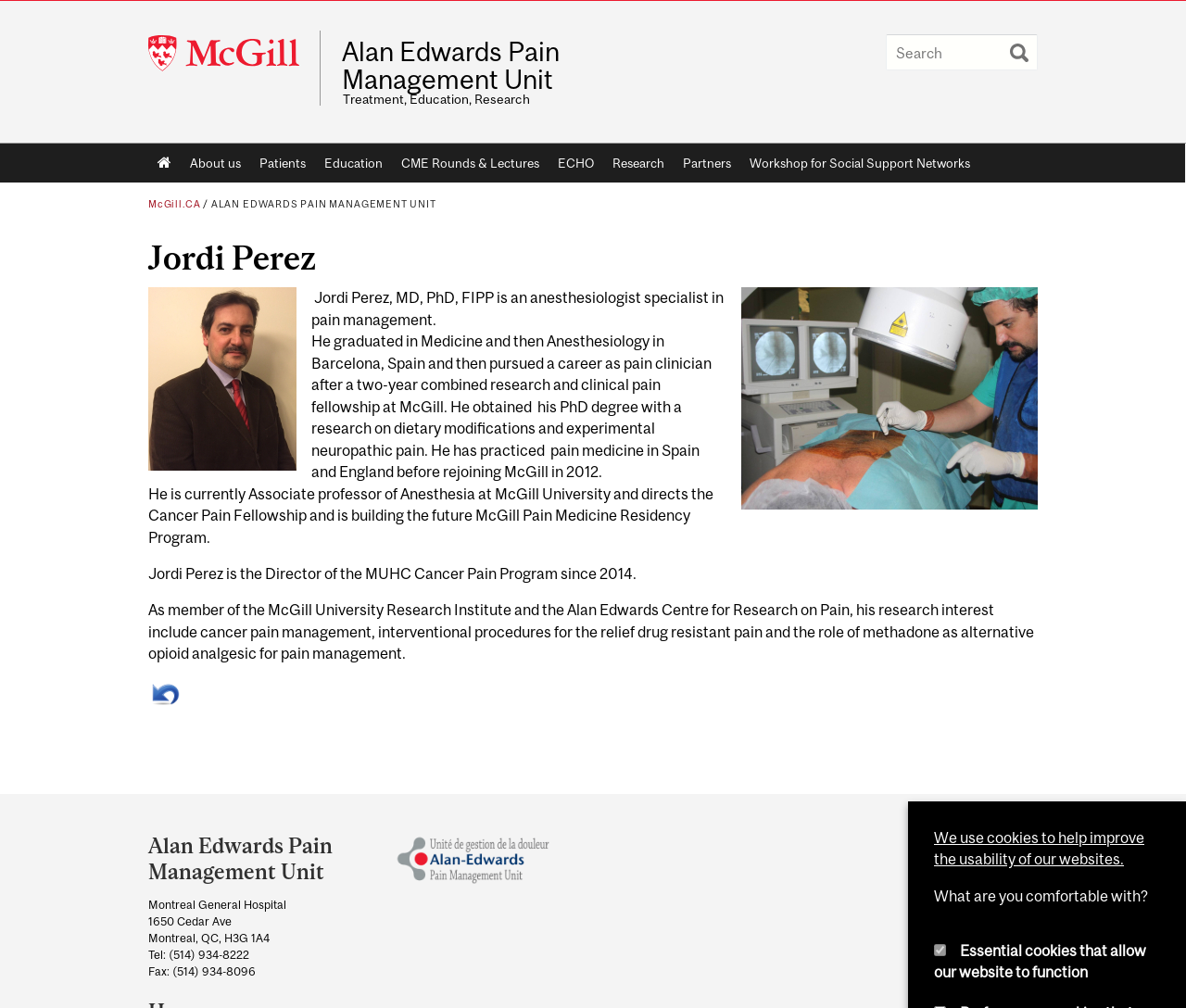Can you find the bounding box coordinates of the area I should click to execute the following instruction: "Go to McGill University website"?

[0.125, 0.034, 0.27, 0.074]